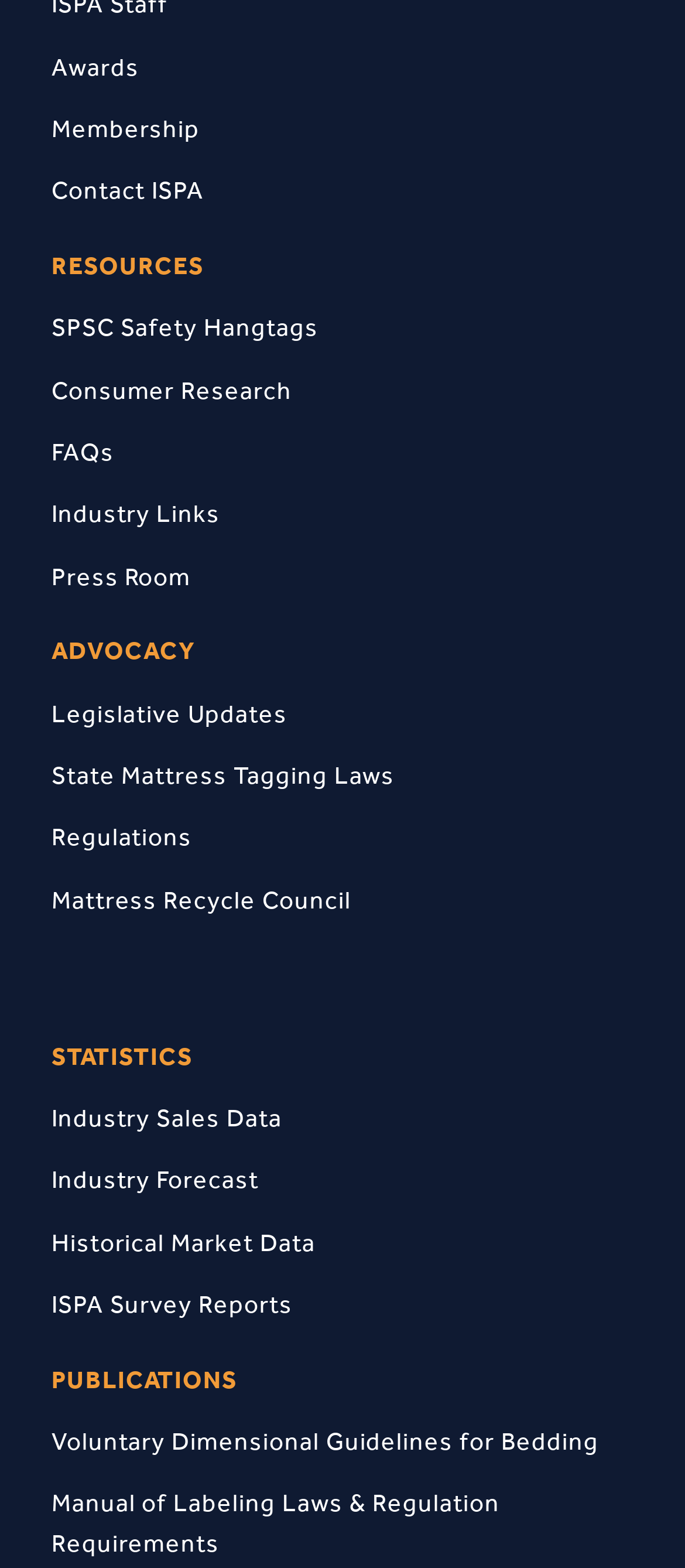Please determine the bounding box of the UI element that matches this description: 30 days. The coordinates should be given as (top-left x, top-left y, bottom-right x, bottom-right y), with all values between 0 and 1.

None